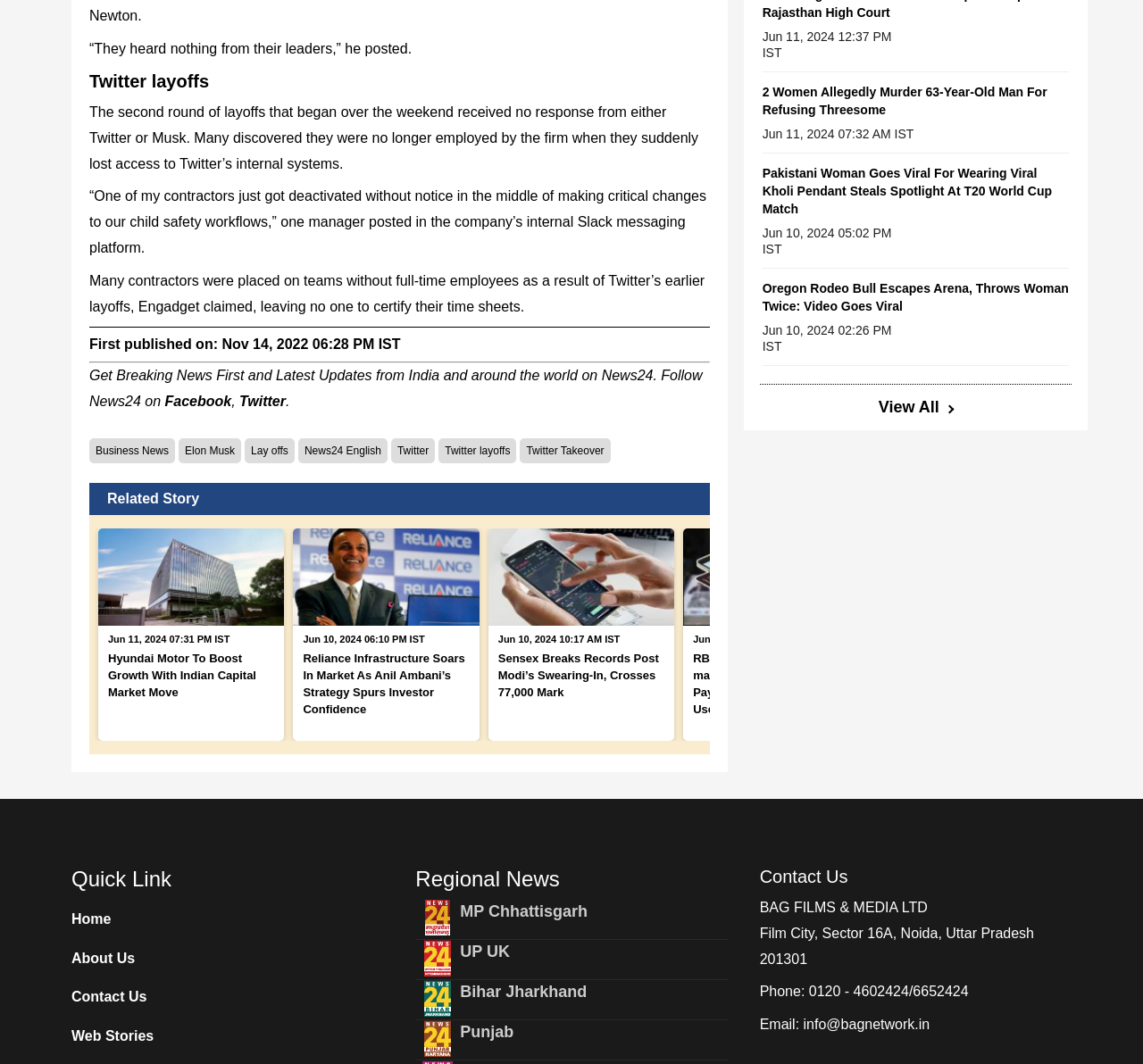Show me the bounding box coordinates of the clickable region to achieve the task as per the instruction: "Get Business News".

[0.078, 0.412, 0.153, 0.435]